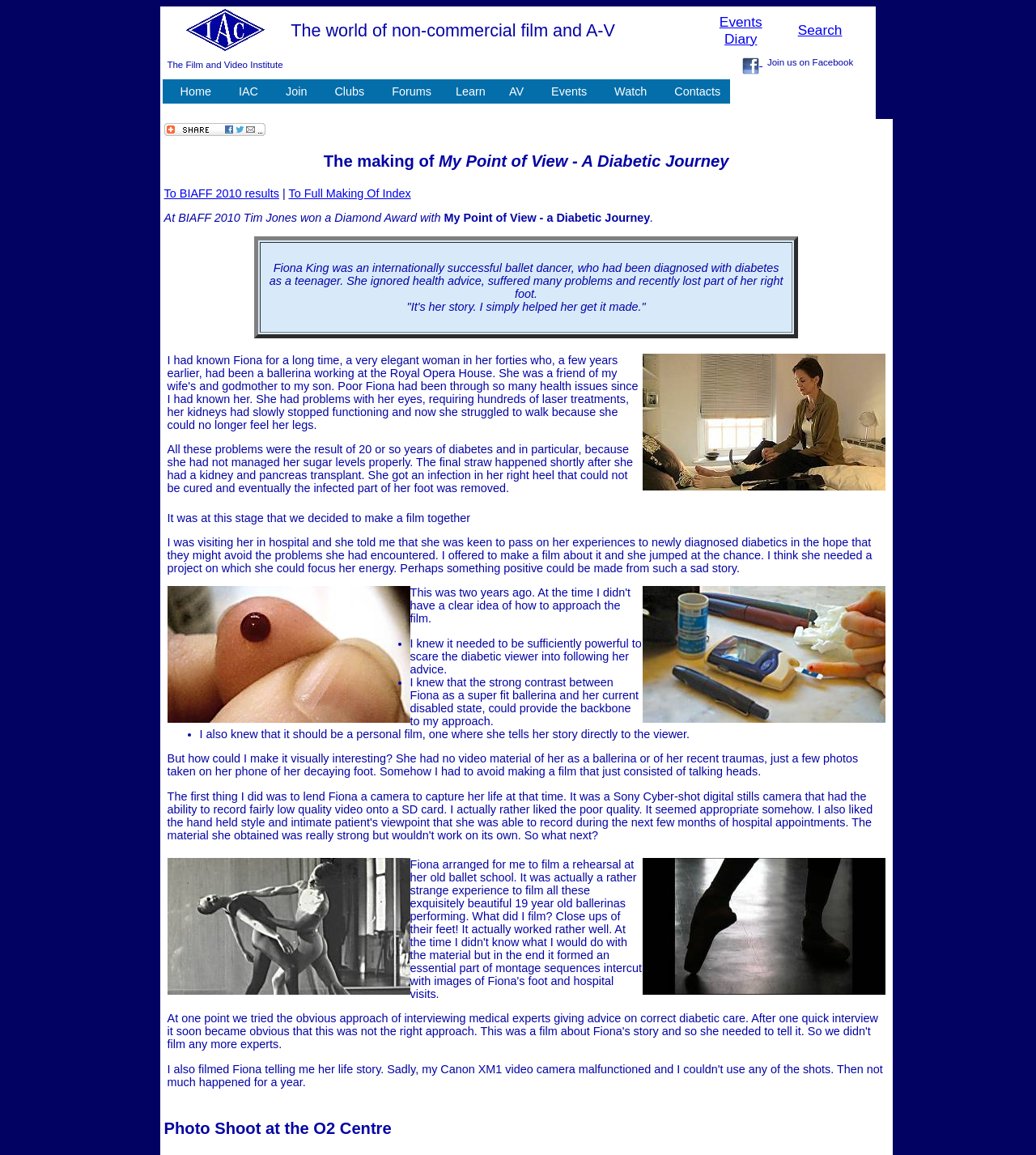Please identify the bounding box coordinates of the element I should click to complete this instruction: 'Click on 'find us on facebook''. The coordinates should be given as four float numbers between 0 and 1, like this: [left, top, right, bottom].

[0.717, 0.048, 0.736, 0.059]